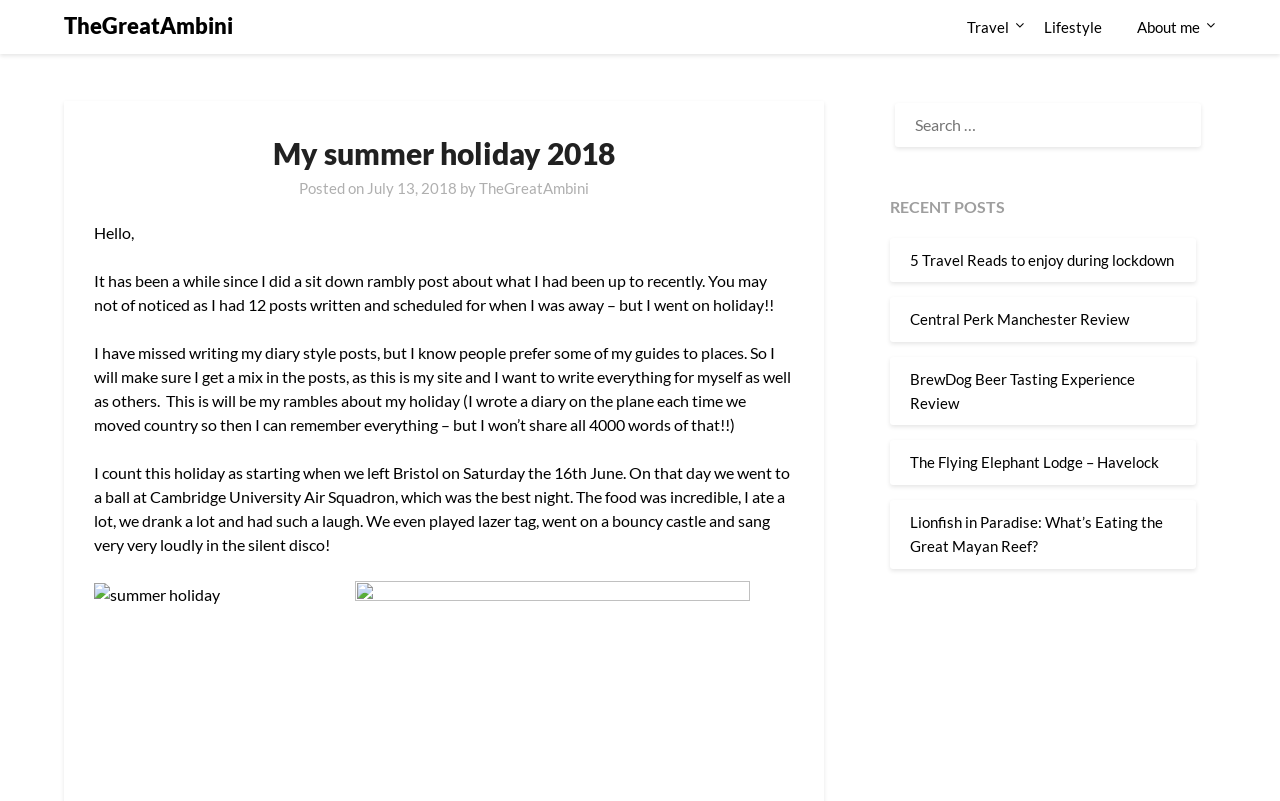Please determine the main heading text of this webpage.

My summer holiday 2018